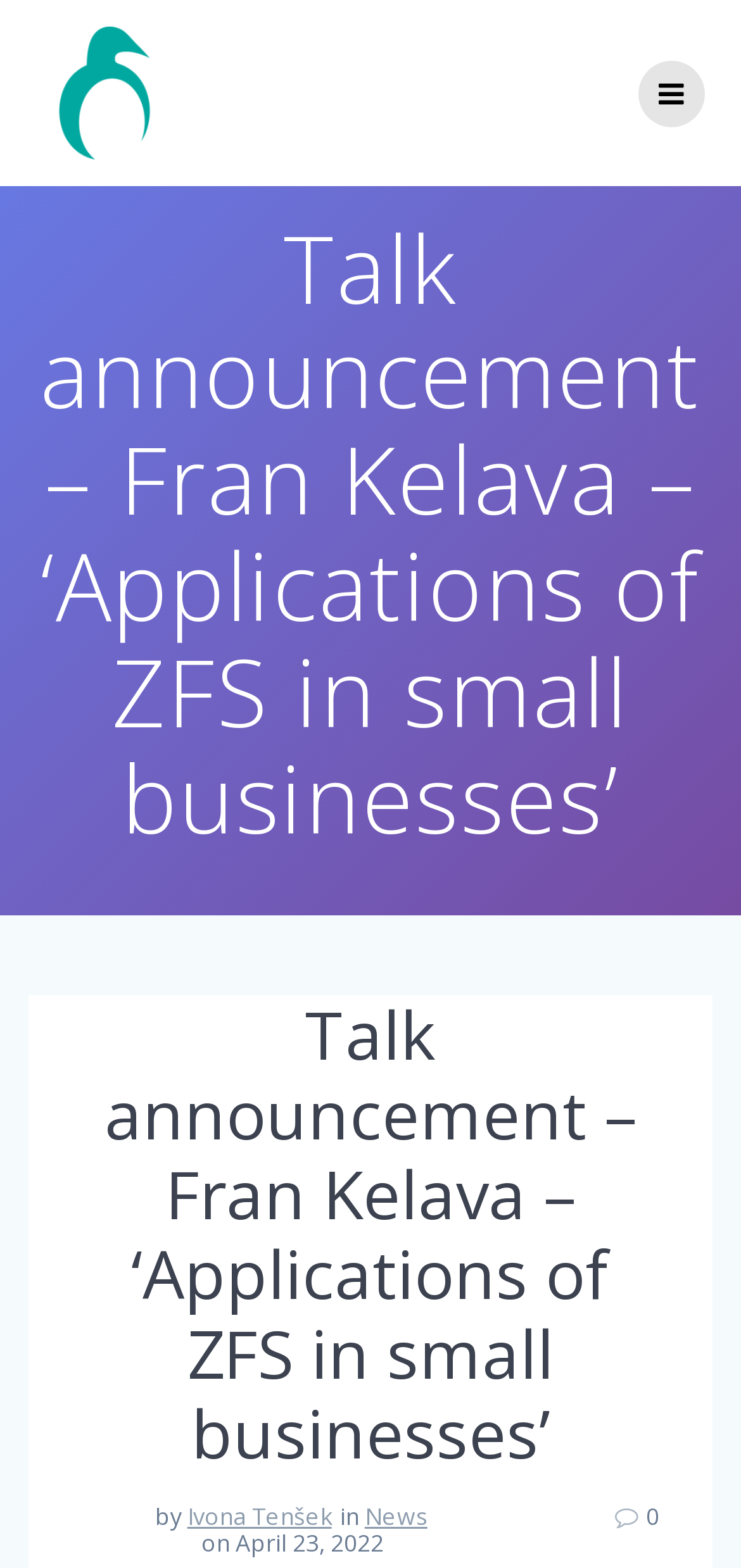What is the event associated with the talk announcement?
Refer to the image and give a detailed answer to the query.

I determined the event associated with the talk announcement by looking at the link element 'DORS/CLUC 2022' which is located at the top of the webpage, indicating that the talk announcement is related to the DORS/CLUC 2022 event.